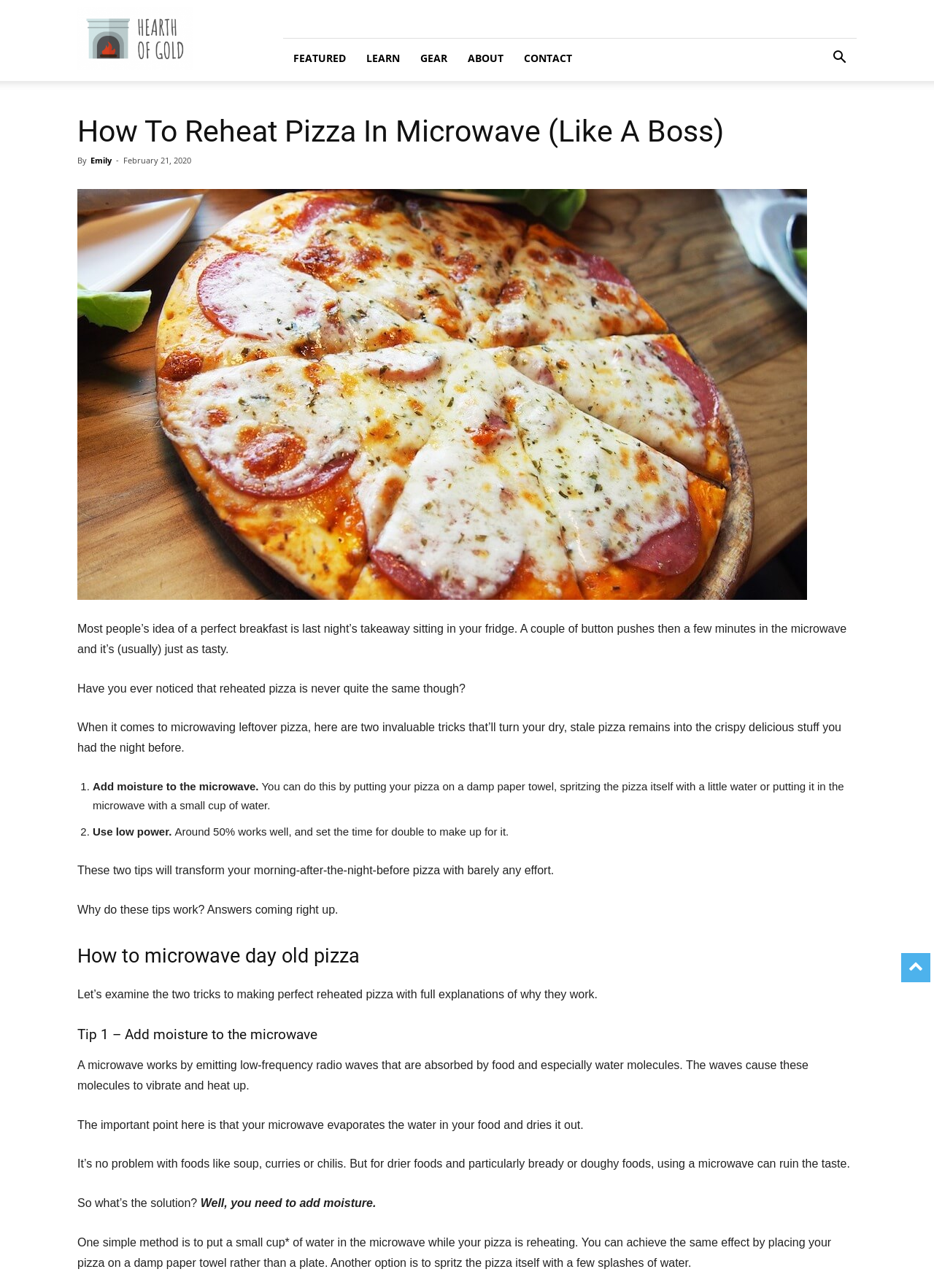How many links are in the top navigation bar?
Could you give a comprehensive explanation in response to this question?

The top navigation bar has links to 'FEATURED', 'LEARN', 'GEAR', 'ABOUT', and 'CONTACT', which makes a total of 5 links.